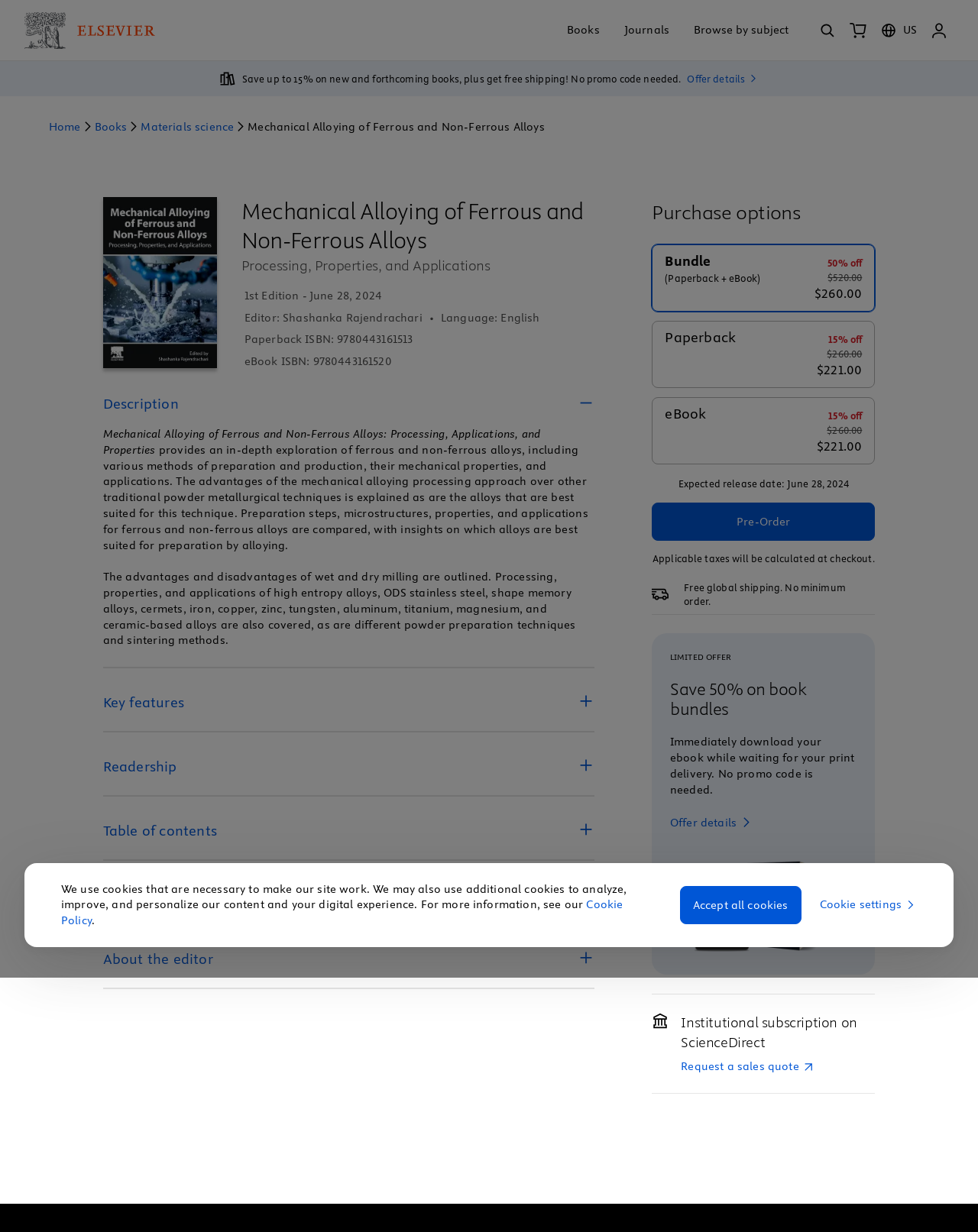Determine the bounding box coordinates of the clickable element necessary to fulfill the instruction: "Click the 'About' link". Provide the coordinates as four float numbers within the 0 to 1 range, i.e., [left, top, right, bottom].

None